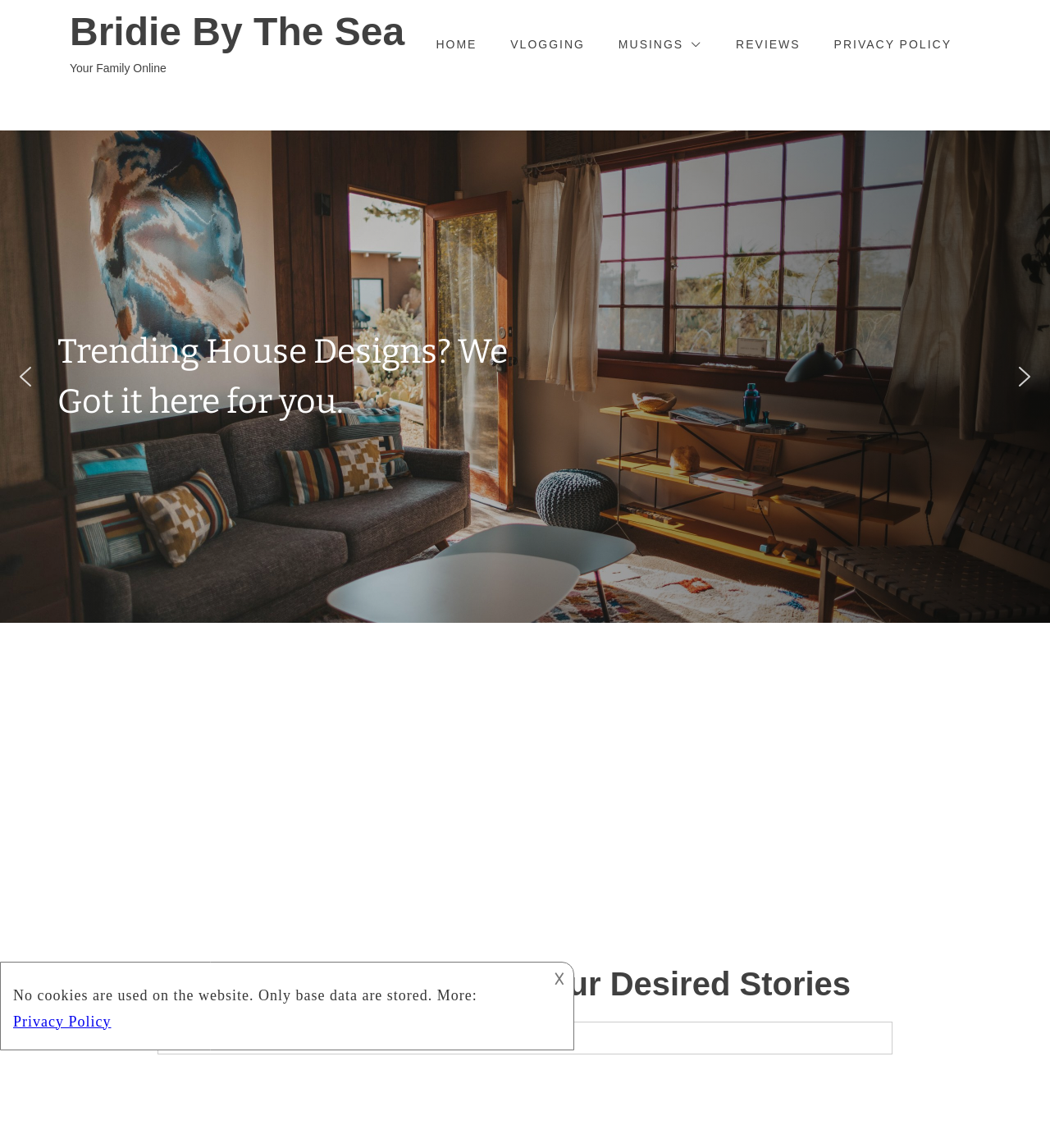Specify the bounding box coordinates for the region that must be clicked to perform the given instruction: "click on the previous arrow button".

[0.012, 0.317, 0.037, 0.34]